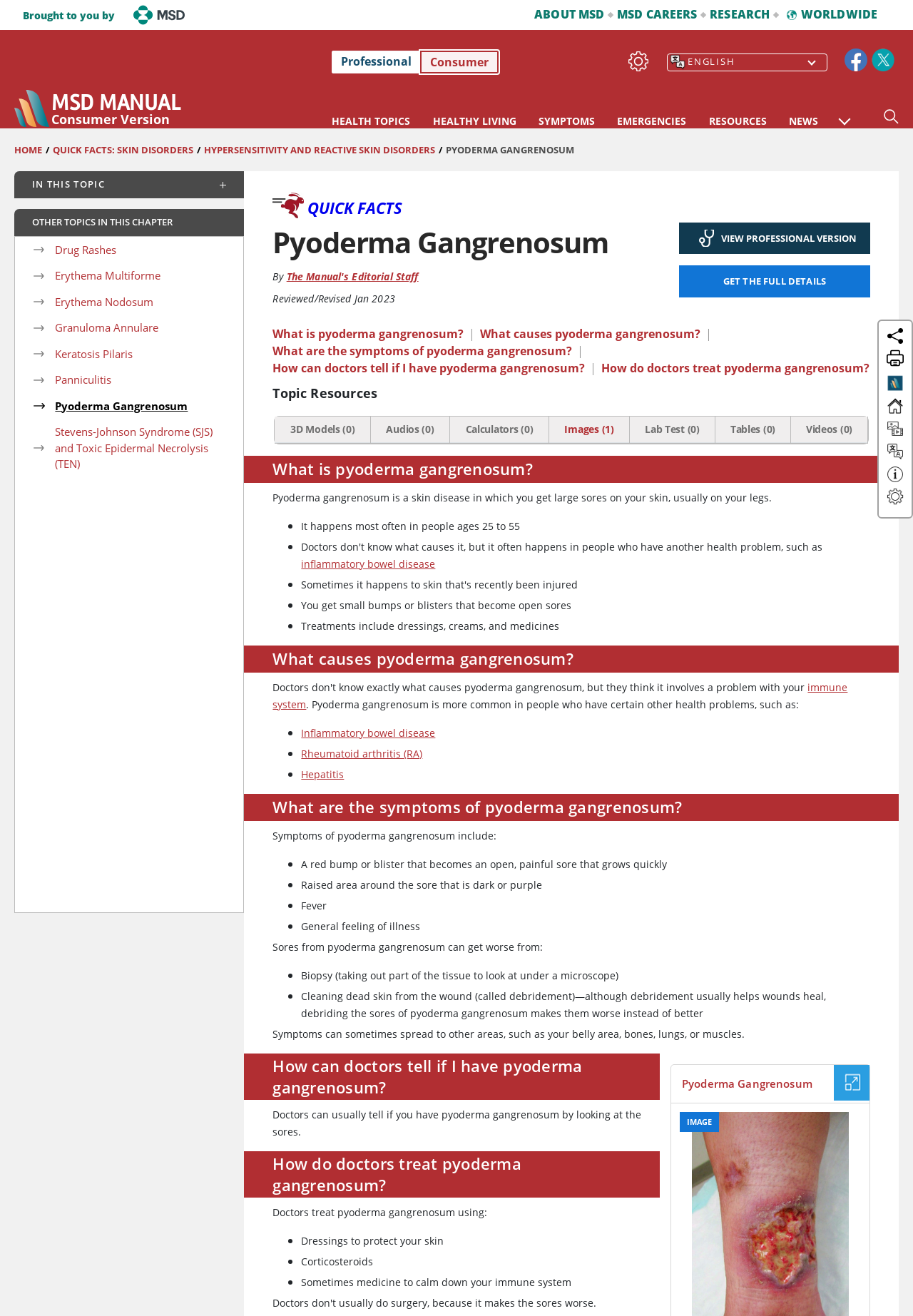Select the bounding box coordinates of the element I need to click to carry out the following instruction: "Share the current page".

[0.972, 0.249, 0.989, 0.261]